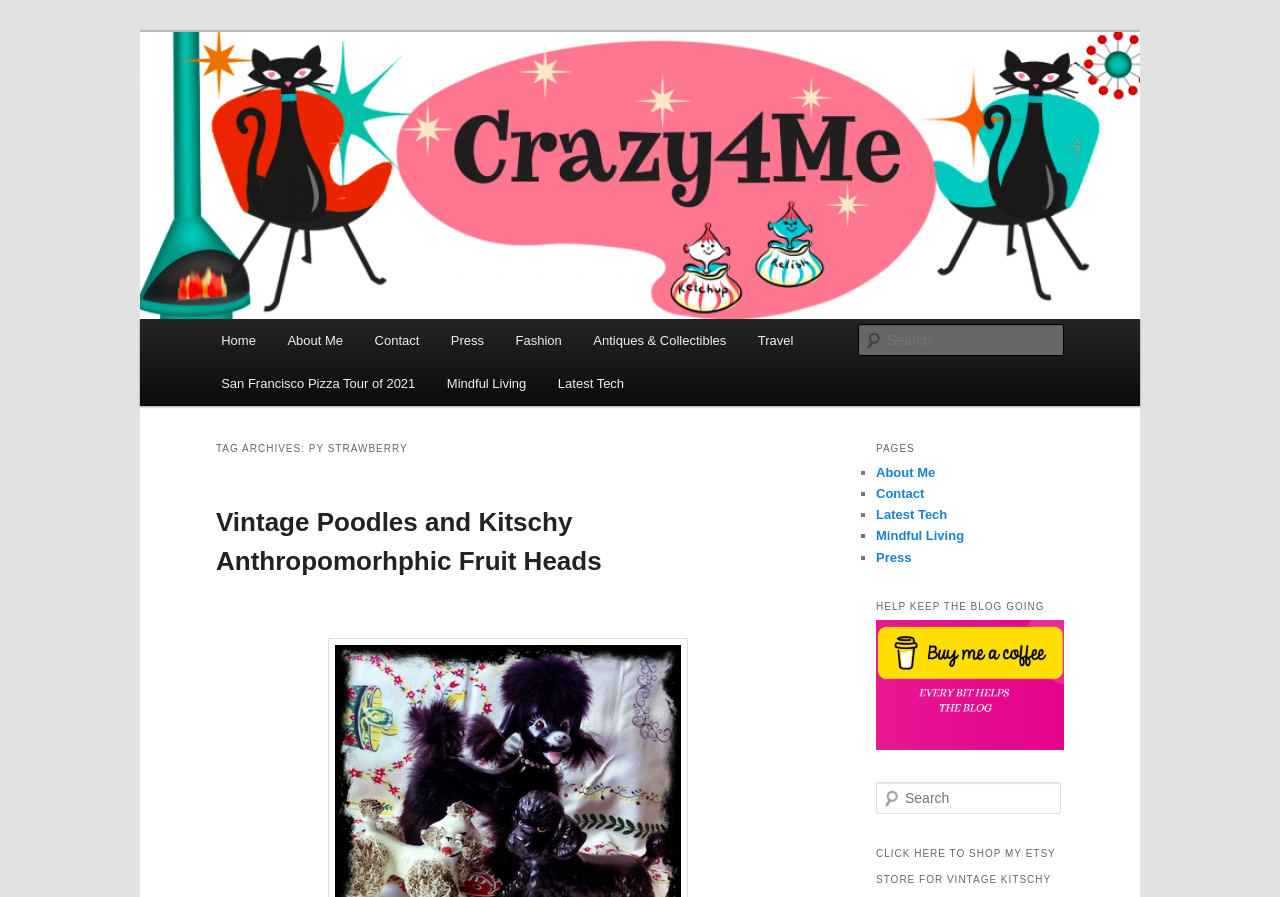Answer the question in a single word or phrase:
What is the name of the blog?

Crazy4Me